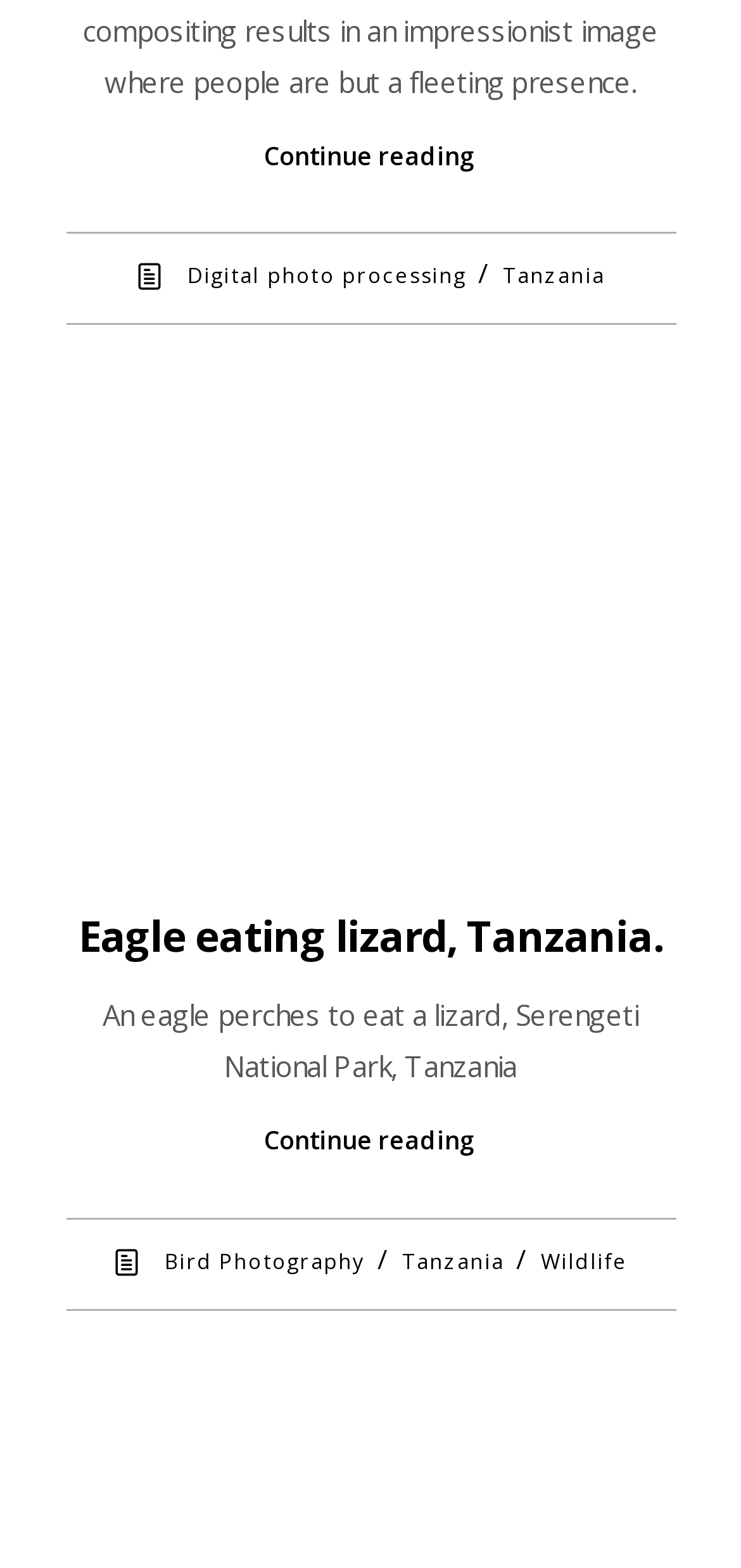What is the eagle eating?
Please provide a single word or phrase as the answer based on the screenshot.

lizard